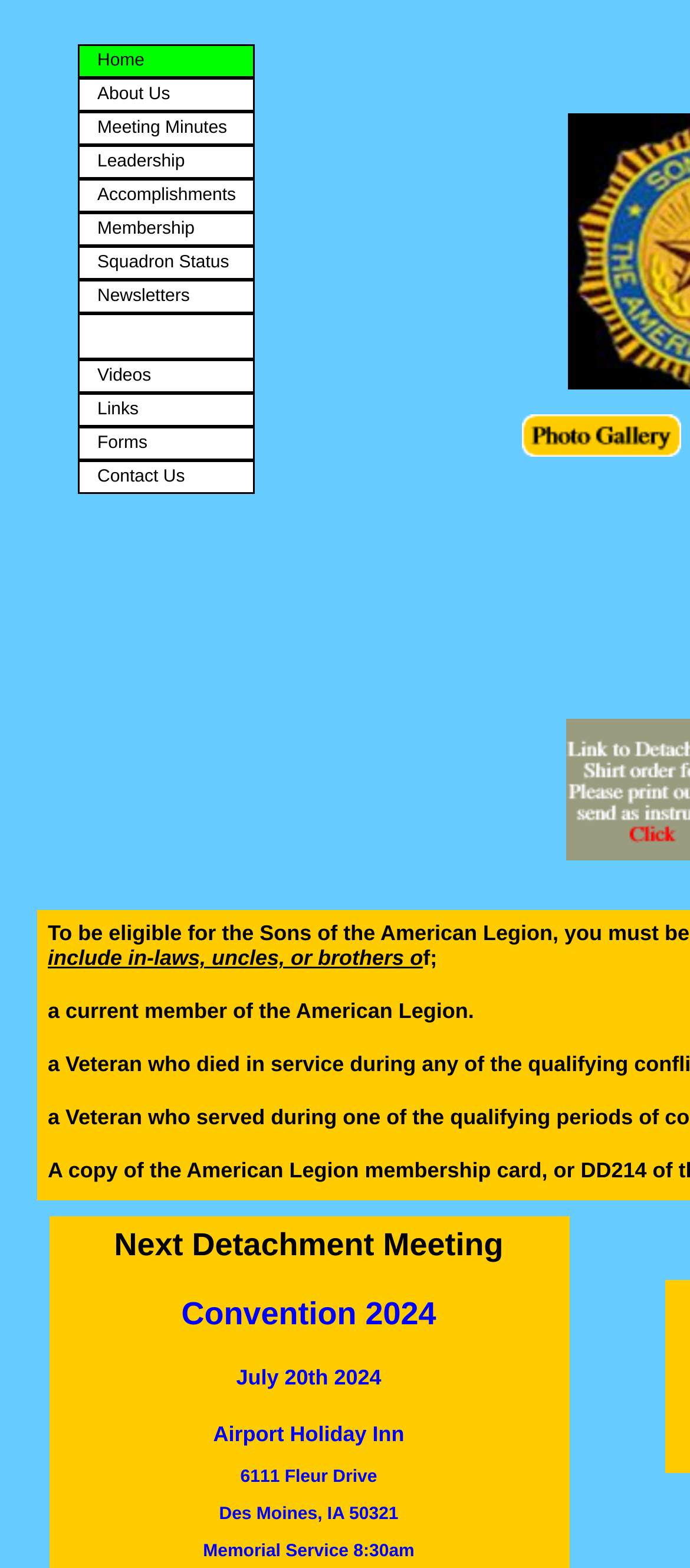Write an extensive caption that covers every aspect of the webpage.

The webpage is titled "Iowa SAL" and appears to be a website for a local American Legion organization. At the top left of the page, there is a navigation menu with 12 links, including "Home", "About Us", "Meeting Minutes", and "Contact Us", among others. These links are arranged vertically, with "Home" at the top and "Contact Us" at the bottom.

Below the navigation menu, there is a grid of cells, with some containing images. One of the cells, located at the top right, contains an image with the label "item18". There are also several empty grid cells scattered throughout the page.

In the middle of the page, there are three blocks of text. The first block reads "include in-laws, uncles, or brothers o". The second block is a single character "f;". The third block reads "a current member of the American Legion." These text blocks are positioned horizontally, with the first block on the left and the third block on the right.

Overall, the webpage appears to be a simple website with a navigation menu, some images, and a few blocks of text.